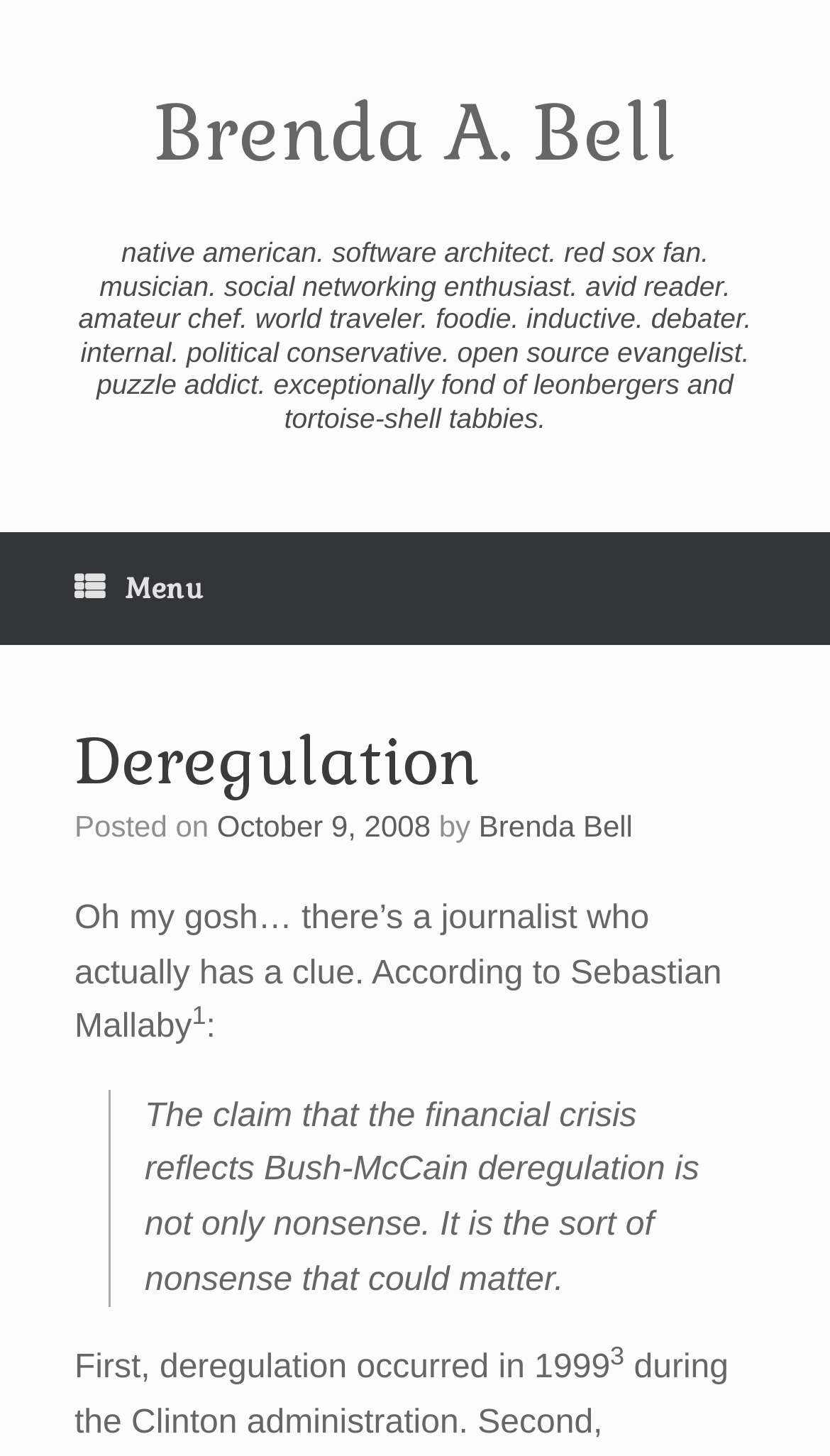Identify the bounding box of the UI element that matches this description: "Brenda Bell".

[0.577, 0.556, 0.762, 0.579]